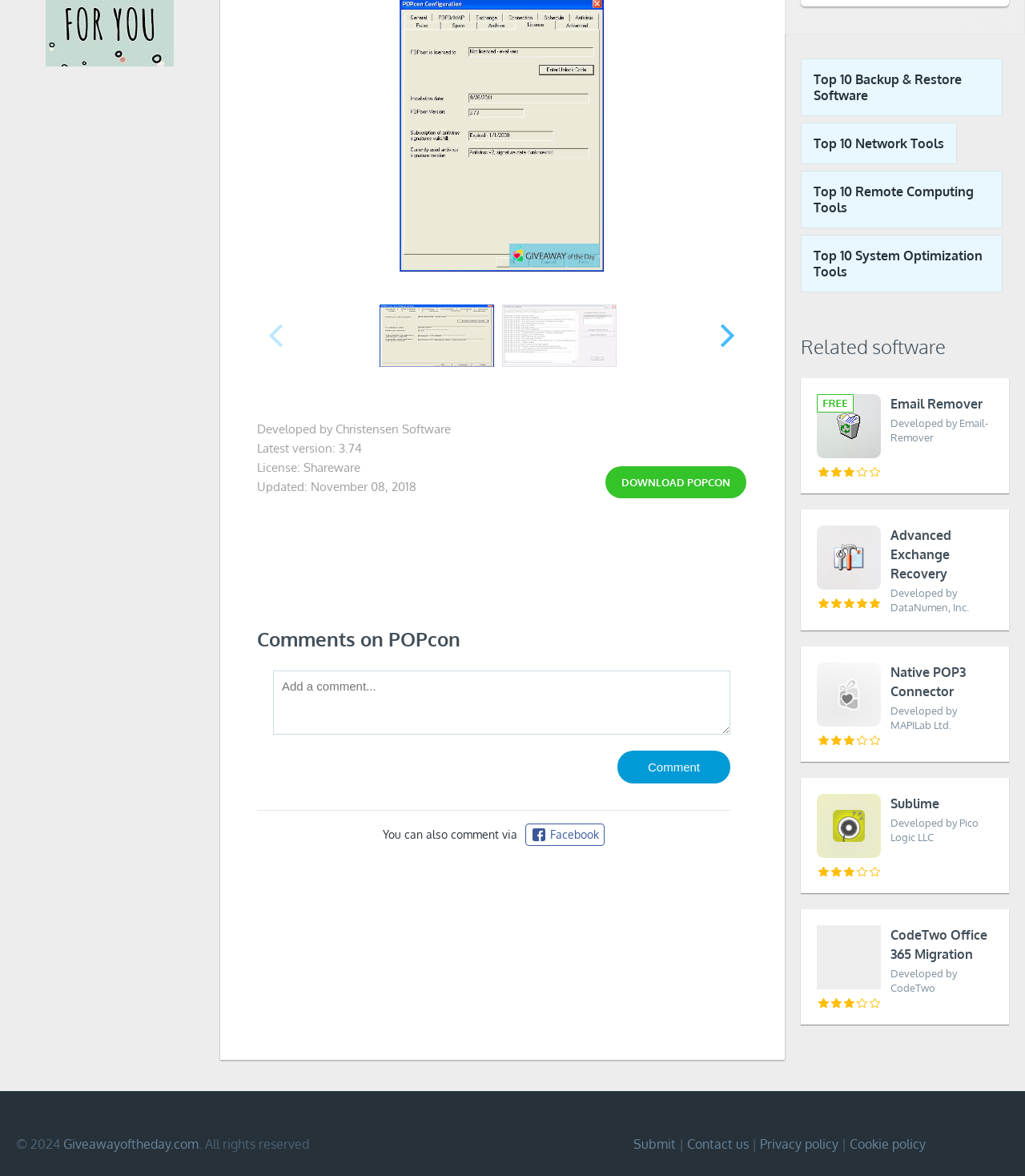Find the bounding box coordinates for the UI element whose description is: "Submit". The coordinates should be four float numbers between 0 and 1, in the format [left, top, right, bottom].

[0.618, 0.966, 0.659, 0.98]